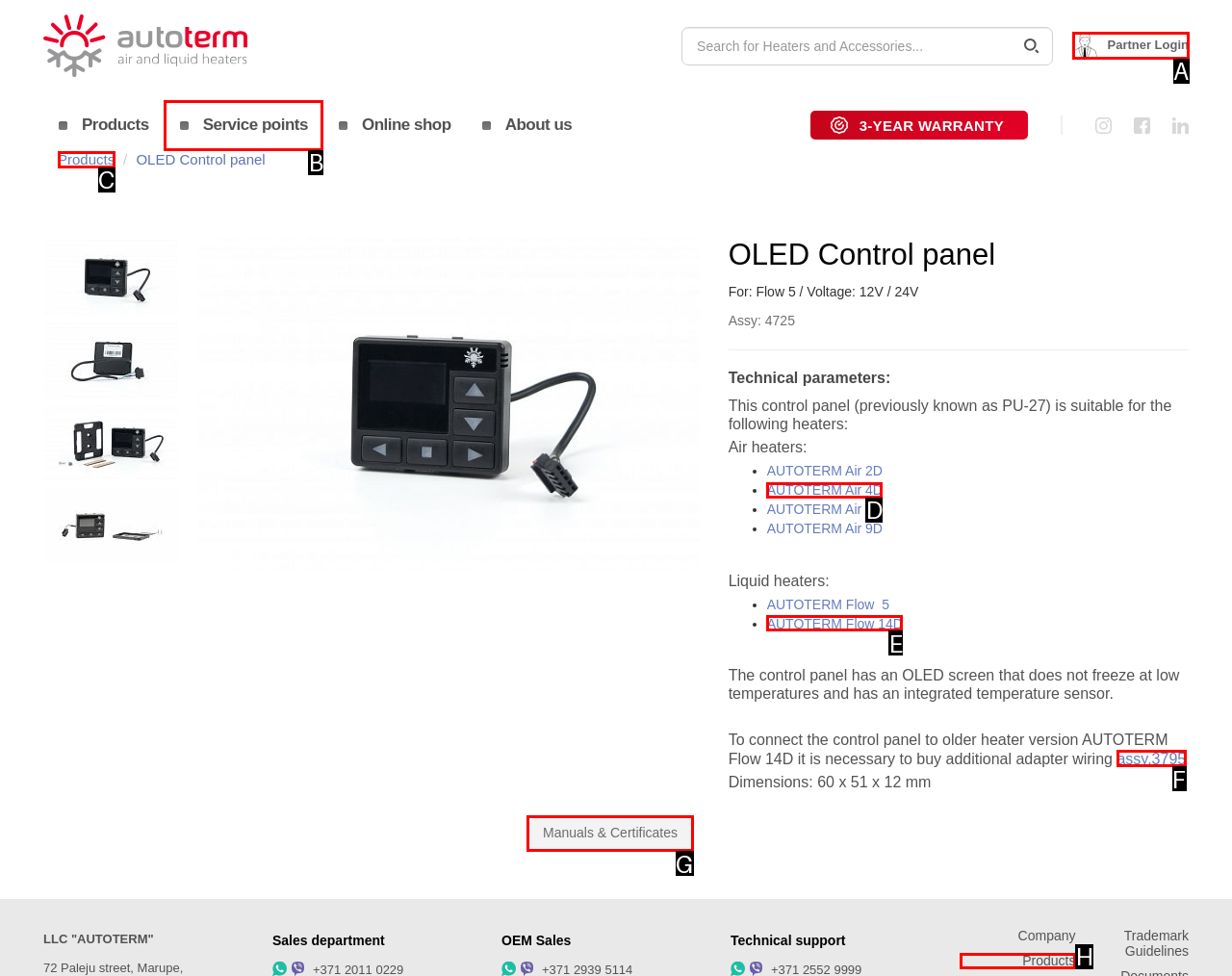Select the letter that corresponds to the description: Best Brands. Provide your answer using the option's letter.

None